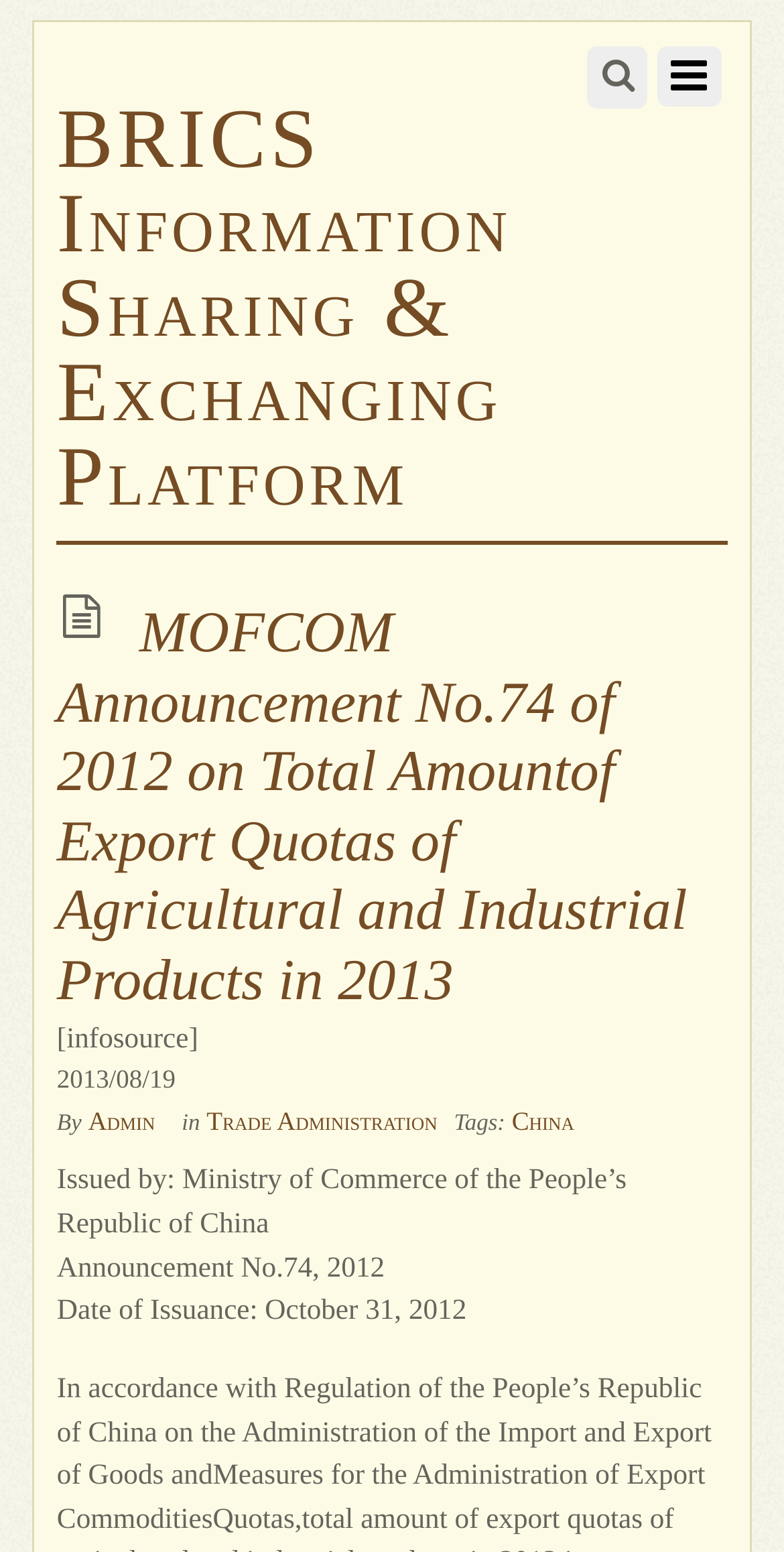Provide the bounding box coordinates of the HTML element this sentence describes: "China".

[0.653, 0.713, 0.733, 0.732]